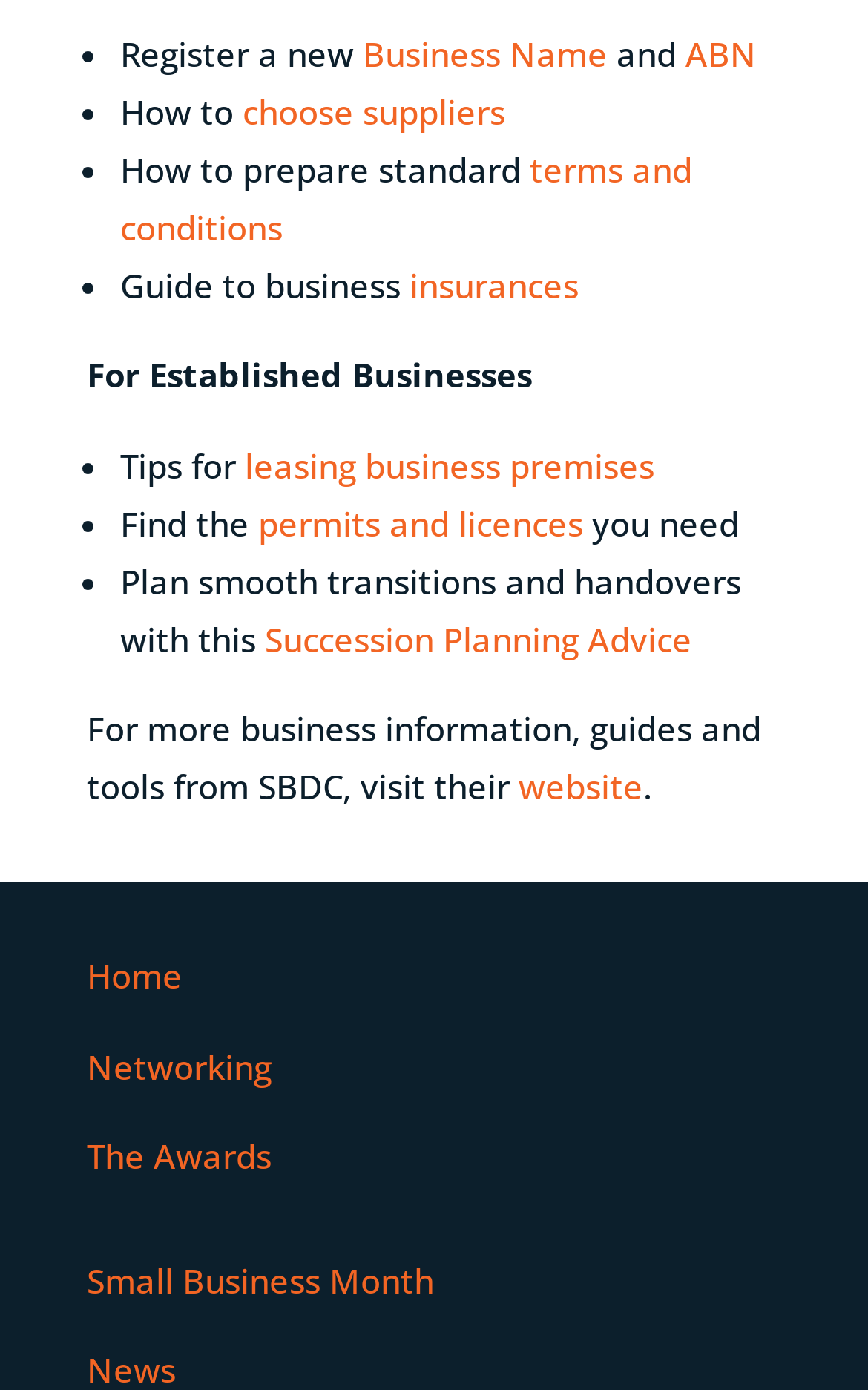Identify the bounding box coordinates for the region of the element that should be clicked to carry out the instruction: "Visit the website". The bounding box coordinates should be four float numbers between 0 and 1, i.e., [left, top, right, bottom].

[0.597, 0.549, 0.741, 0.581]